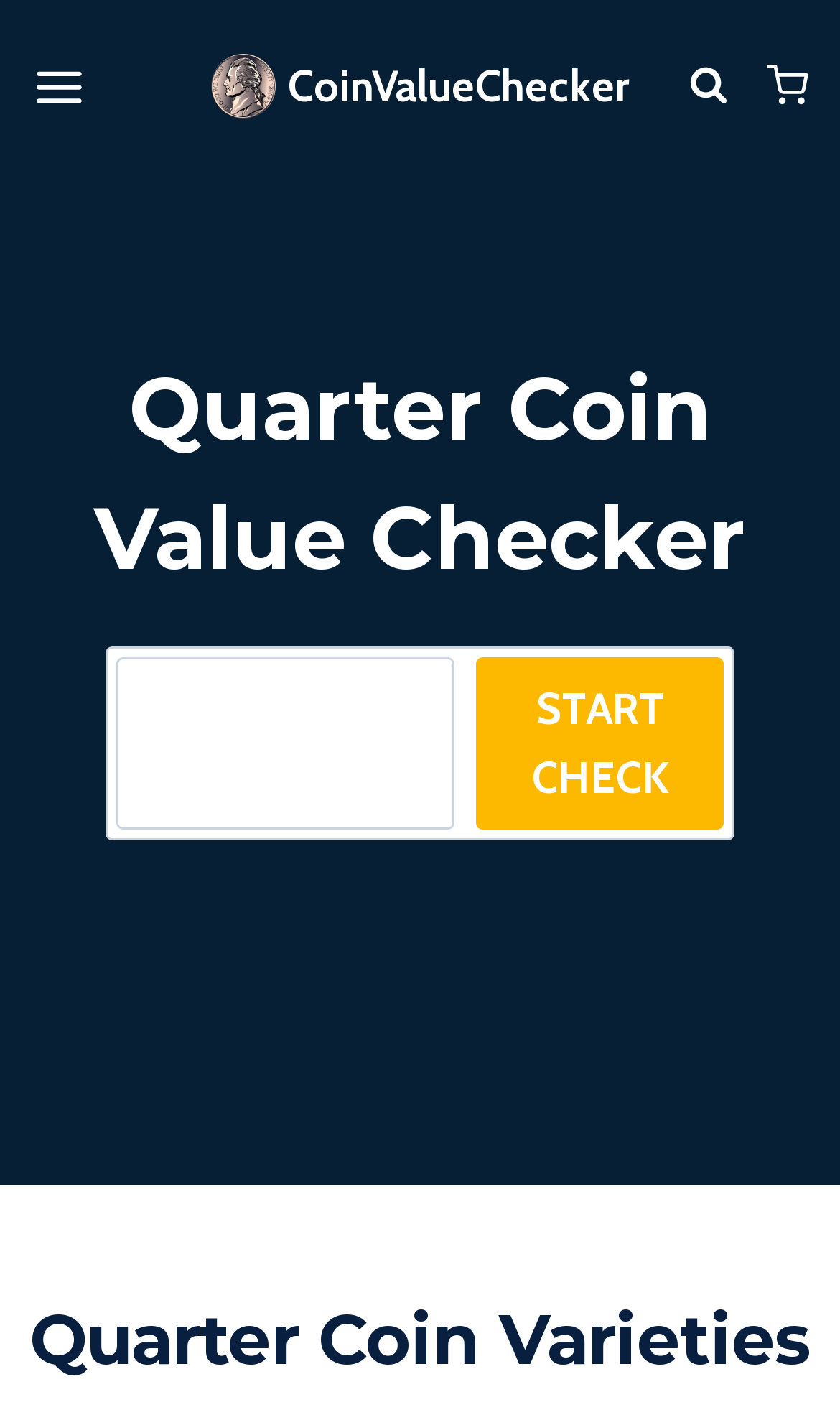Locate the bounding box coordinates for the element described below: "Toggle Menu". The coordinates must be four float values between 0 and 1, formatted as [left, top, right, bottom].

[0.038, 0.033, 0.124, 0.088]